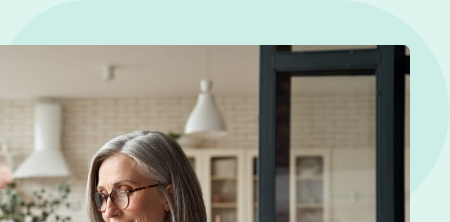Offer a detailed narrative of the scene depicted in the image.

The image features a senior woman with long, silver-grey hair, wearing glasses and a thoughtful expression. She is engaged in an indoor activity, possibly related to her health or well-being, as suggested by the context of the surrounding decor that conveys a warm, inviting atmosphere. The background includes light-colored walls and stylish light fixtures, emphasizing a modern yet cozy environment. This setting reflects a focus on wellness, aligning with themes of customized care and clinical support, as alluded to in the surrounding text related to healthcare and technology integrations.